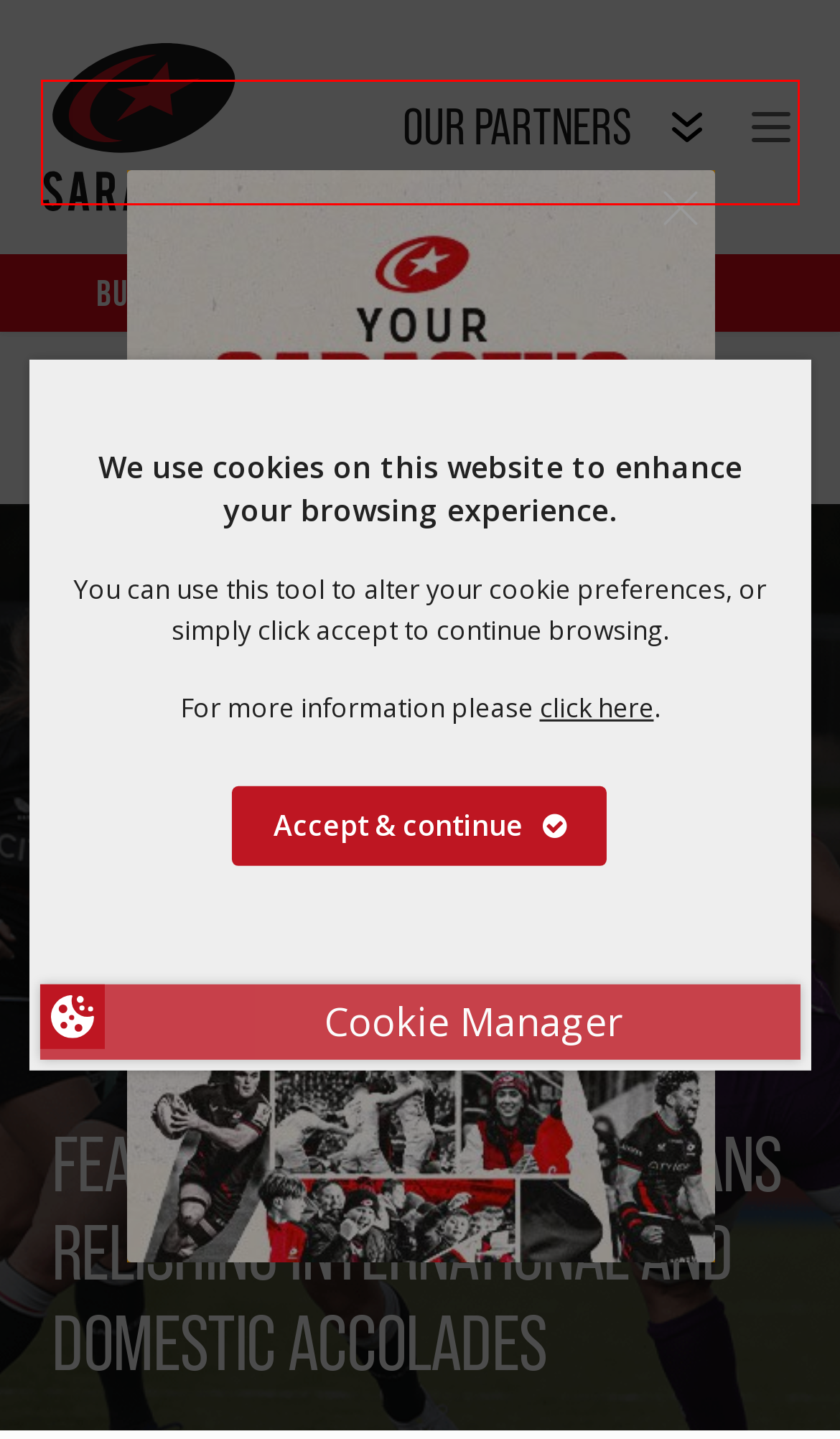You are given a screenshot of a webpage with a red rectangle bounding box around an element. Choose the best webpage description that matches the page after clicking the element in the bounding box. Here are the candidates:
A. Community & Camps - Saracens
B. Simba Sleep | Engineering The Perfect Night's Sleep
C. Randstad Jobs | Recruitment Agency | Seeing the possible in people
D. Premiership Rugby | eToro
E. Saracens Help Centre
F. End of Season Message | Phil Morrow - Saracens
G. Castore | Precision Performance Sportswear
H. Match Day Guide - Saracens

H